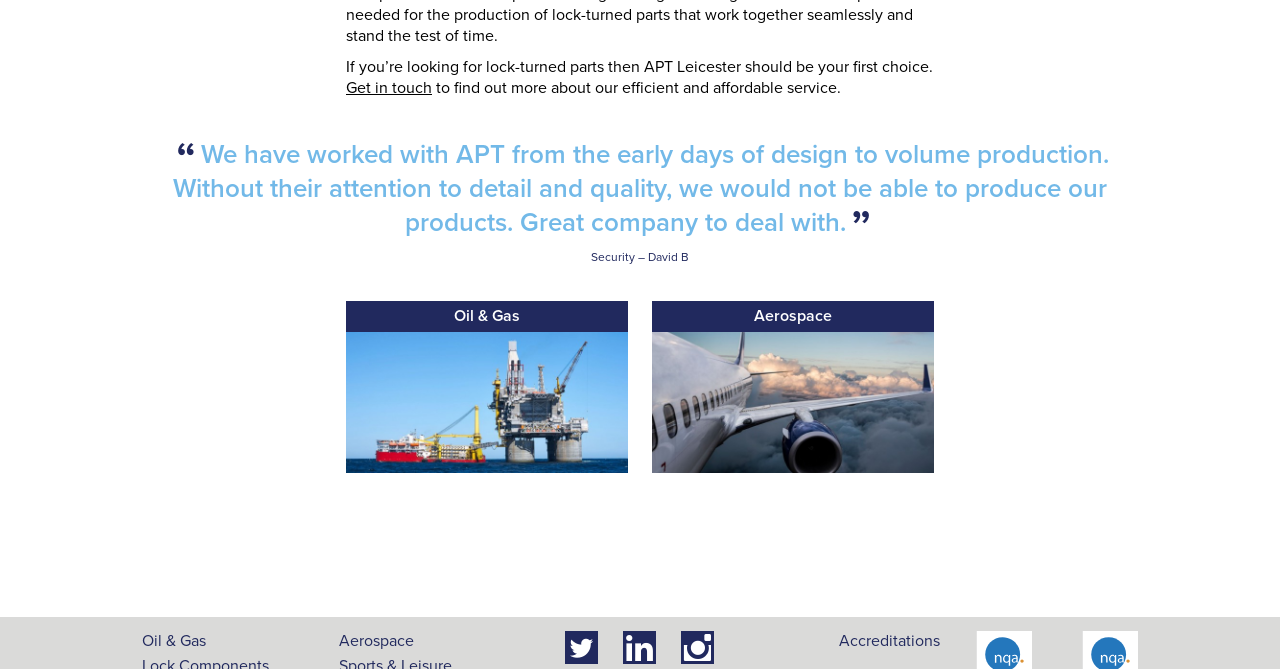Provide a brief response in the form of a single word or phrase:
What is the purpose of the 'Get in touch' link?

To find out more about the service